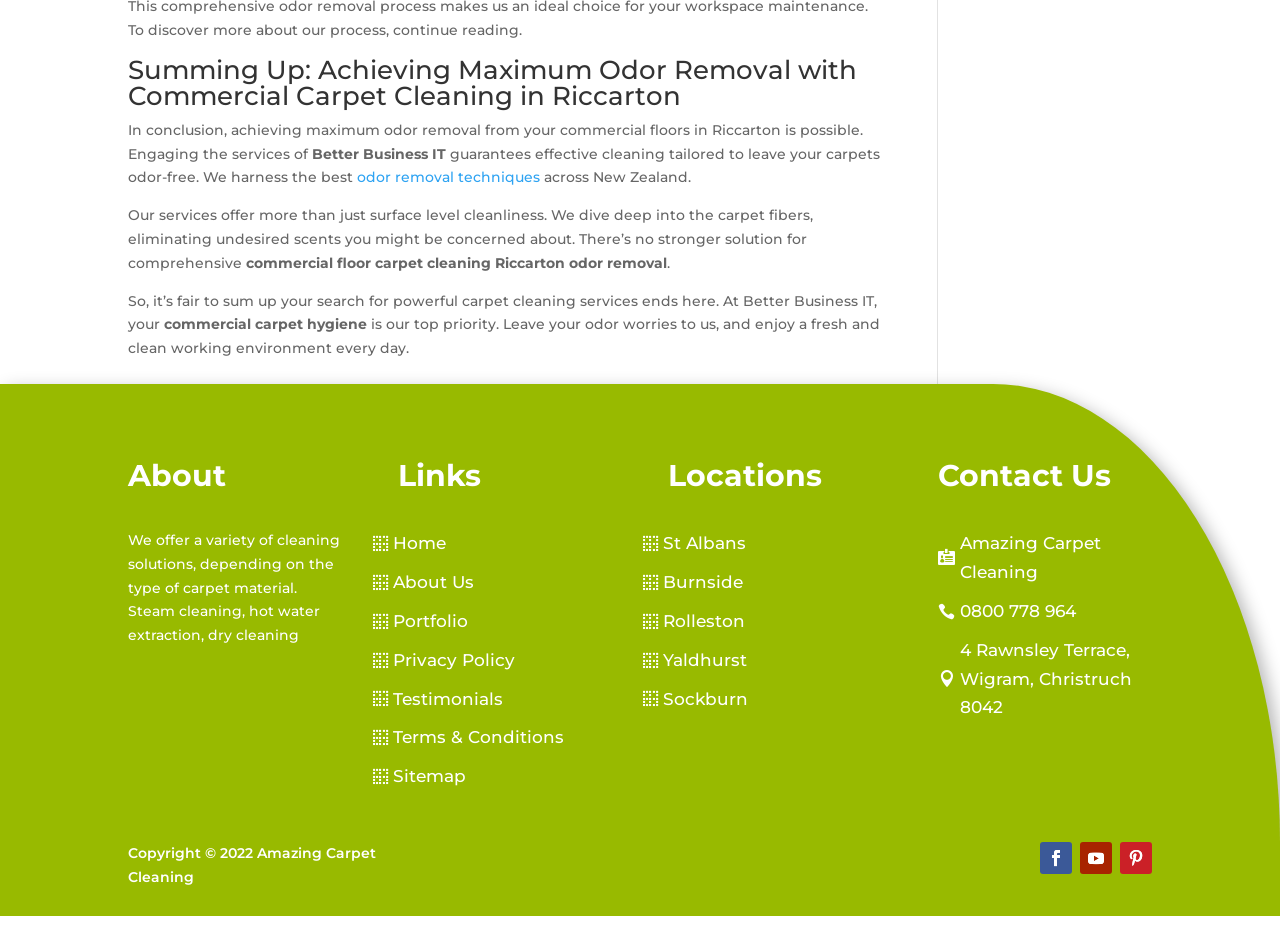Please give a one-word or short phrase response to the following question: 
What is the company's top priority?

Commercial carpet hygiene